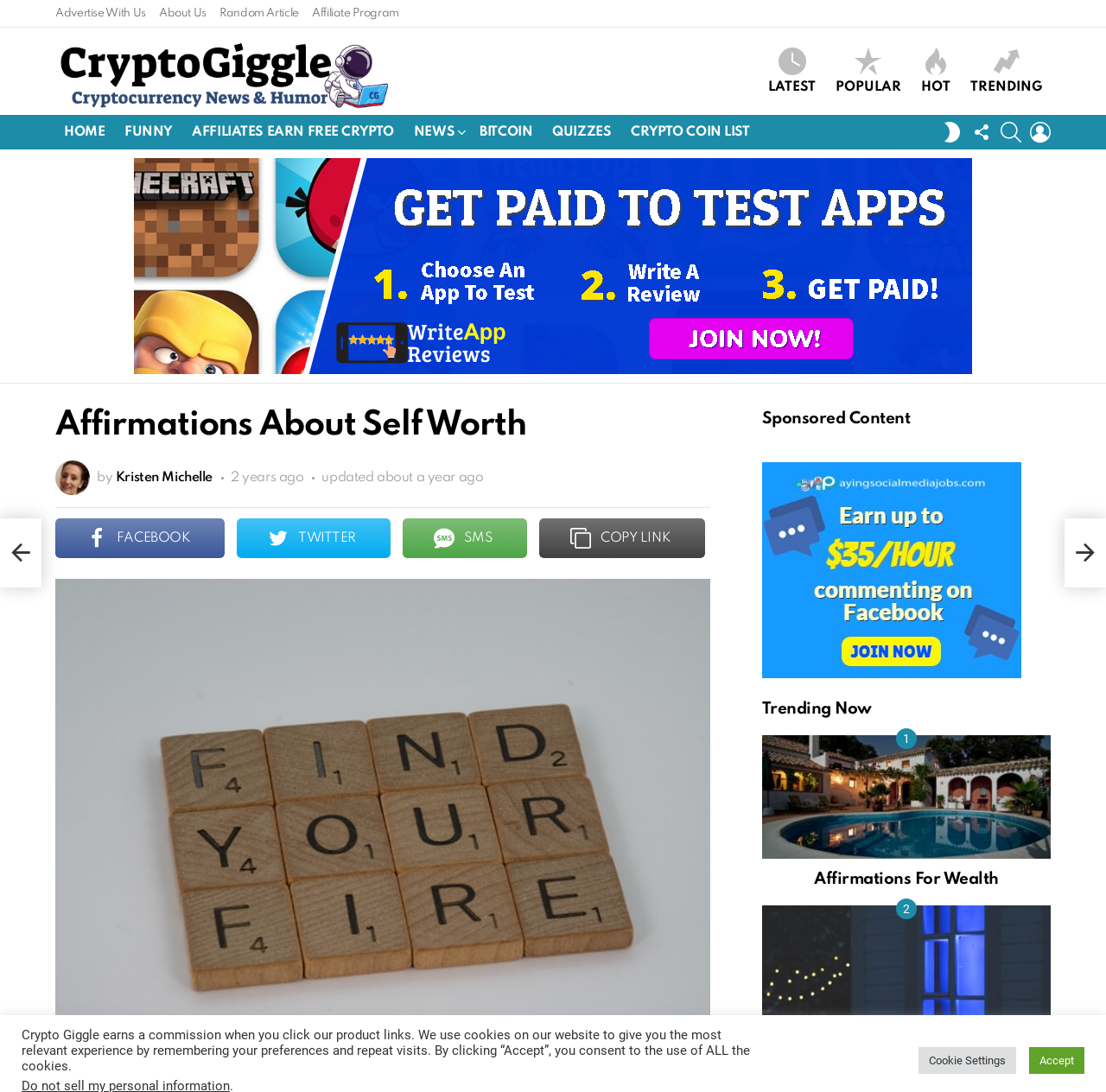What is the name of the author of the article 'Affirmations About Self Worth'?
Analyze the image and deliver a detailed answer to the question.

I looked at the article 'Affirmations About Self Worth' and found the author's name, which is 'Kristen Michelle', mentioned below the article title.